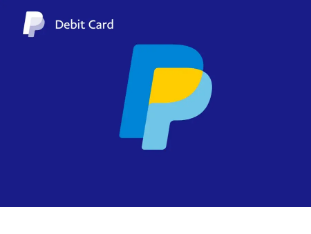Please give a one-word or short phrase response to the following question: 
What is the shape of the PayPal logo?

Bold 'P'